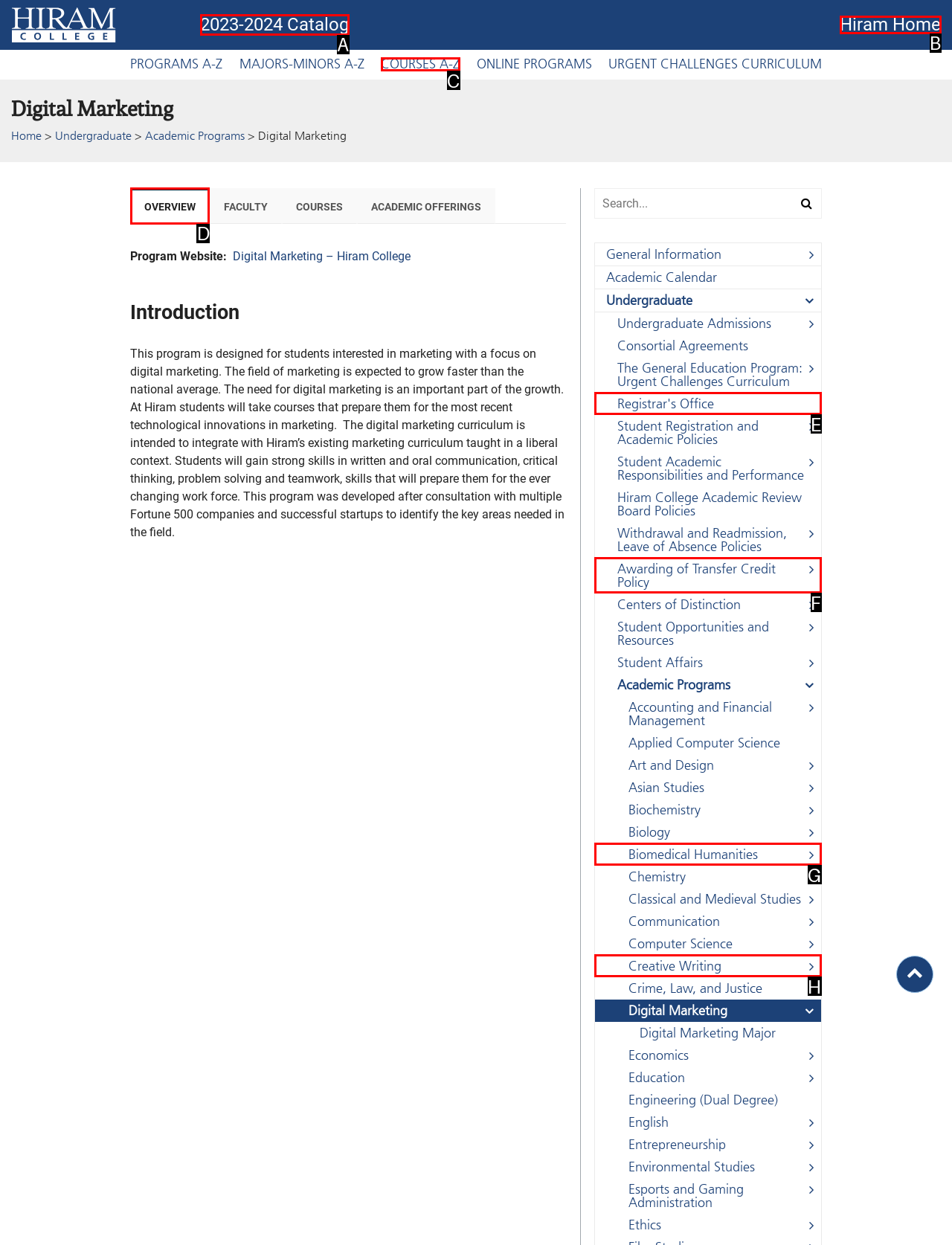Determine which element should be clicked for this task: Click on OVERVIEW tab
Answer with the letter of the selected option.

D